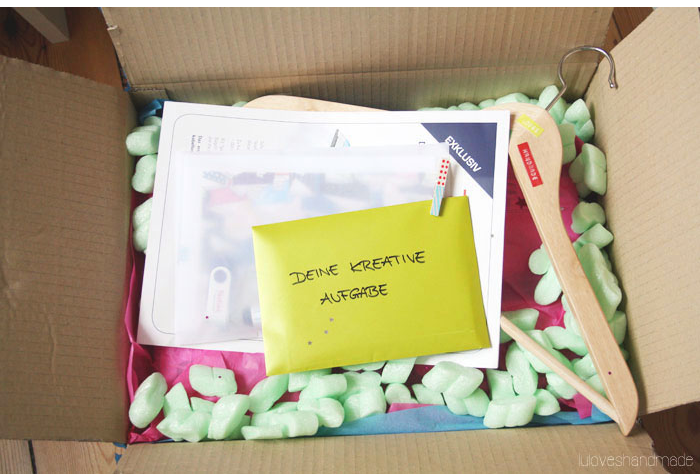Give a thorough explanation of the image.

The image features an open cardboard box filled with colorful contents, designed for a creative task. Inside, green packing peanuts surround a vibrant pink tissue paper. Prominently displayed is a yellow envelope, inscribed with "DEINE KREATIVE AUFGABE" (Your Creative Task), showcasing its purpose as an invitation for creativity. A wooden hanger is visible alongside various materials, including instructions and project supplies, hinting at an exciting blogging campaign collaboration focused on showcasing a cordless hot iron. The overall presentation evokes a sense of anticipation and enthusiasm for the upcoming creative challenge.